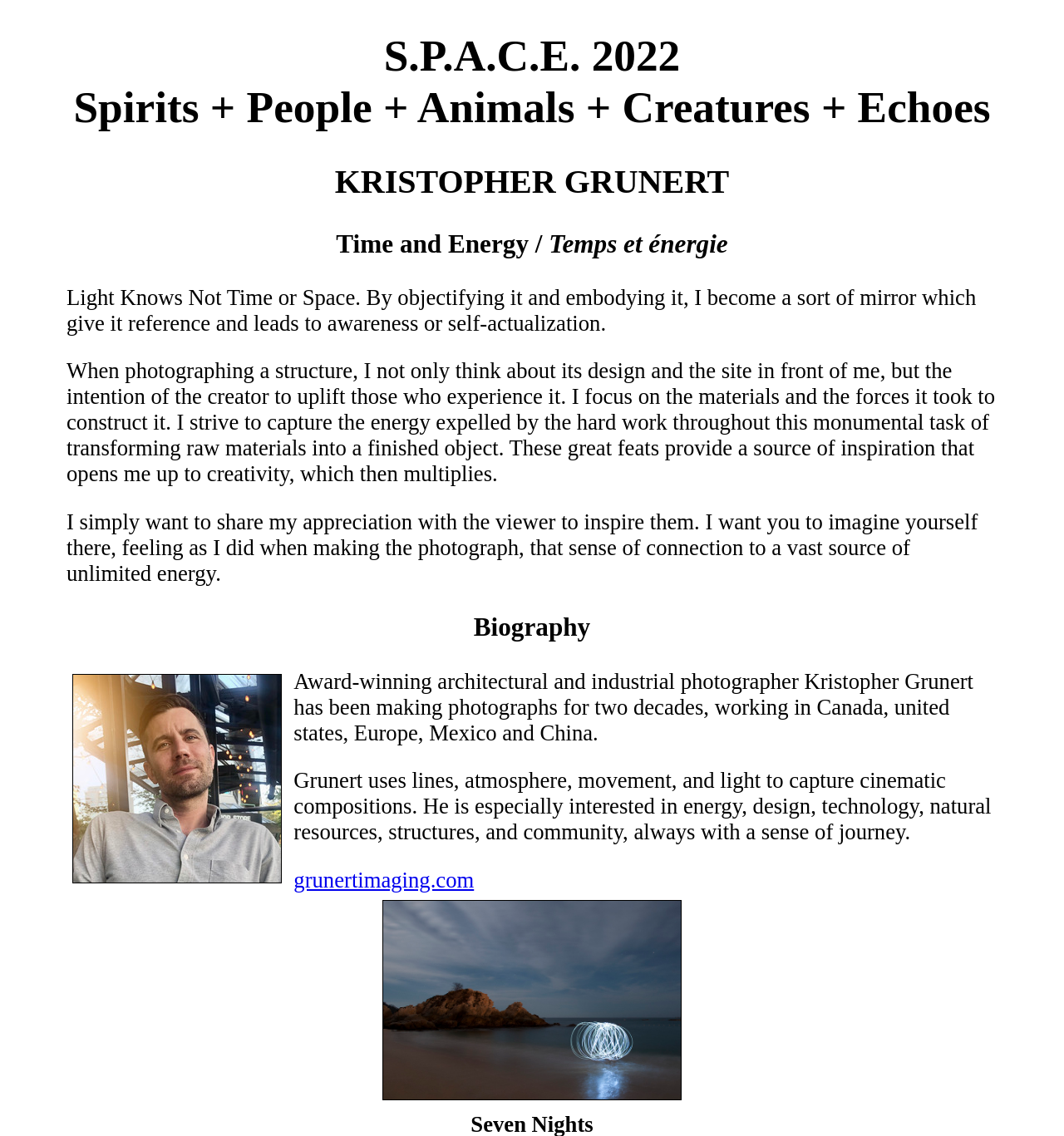What is the URL of the photographer's website?
Answer the question based on the image using a single word or a brief phrase.

grunertimaging.com